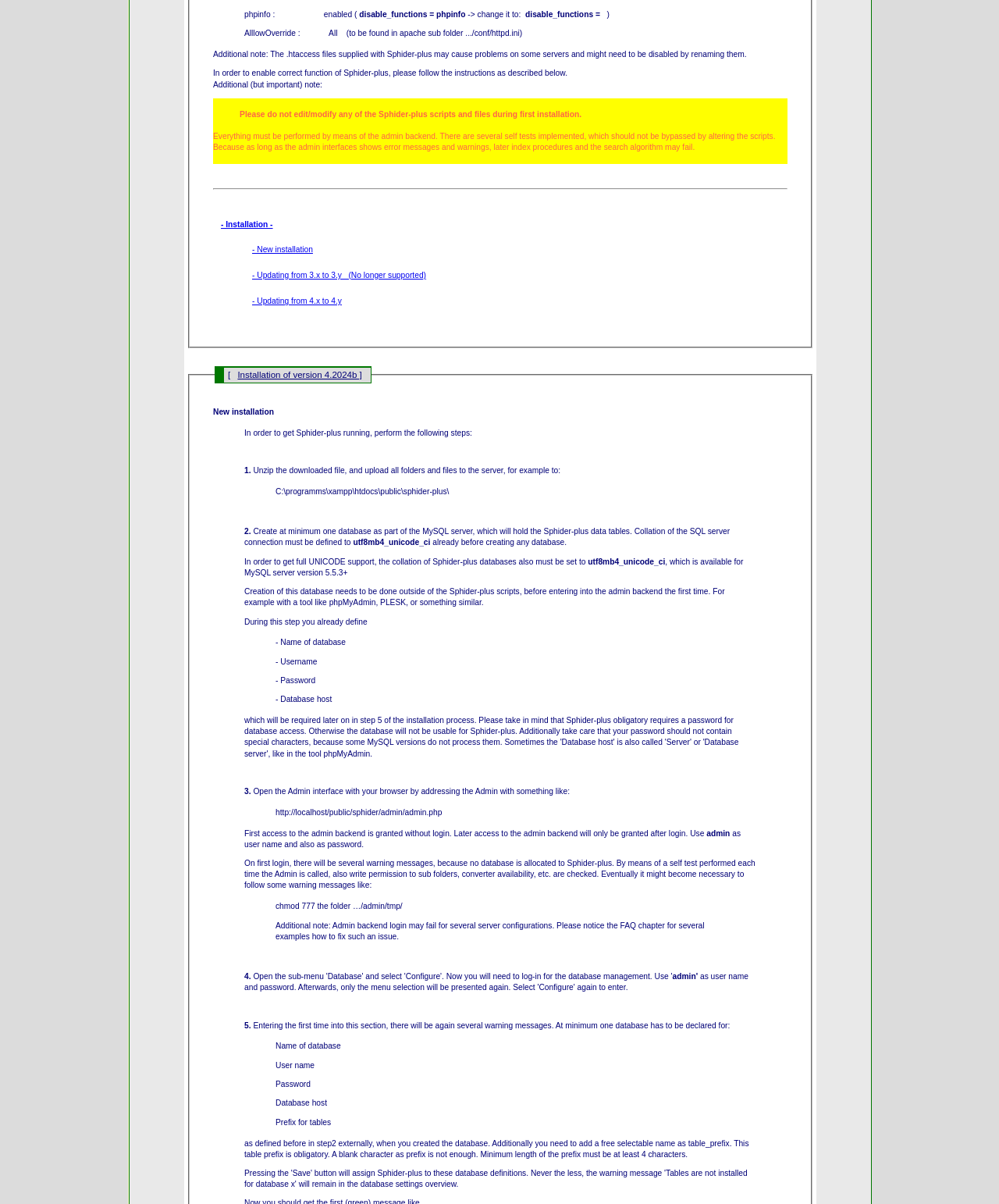Using the provided description - Installation -, find the bounding box coordinates for the UI element. Provide the coordinates in (top-left x, top-left y, bottom-right x, bottom-right y) format, ensuring all values are between 0 and 1.

[0.216, 0.179, 0.278, 0.194]